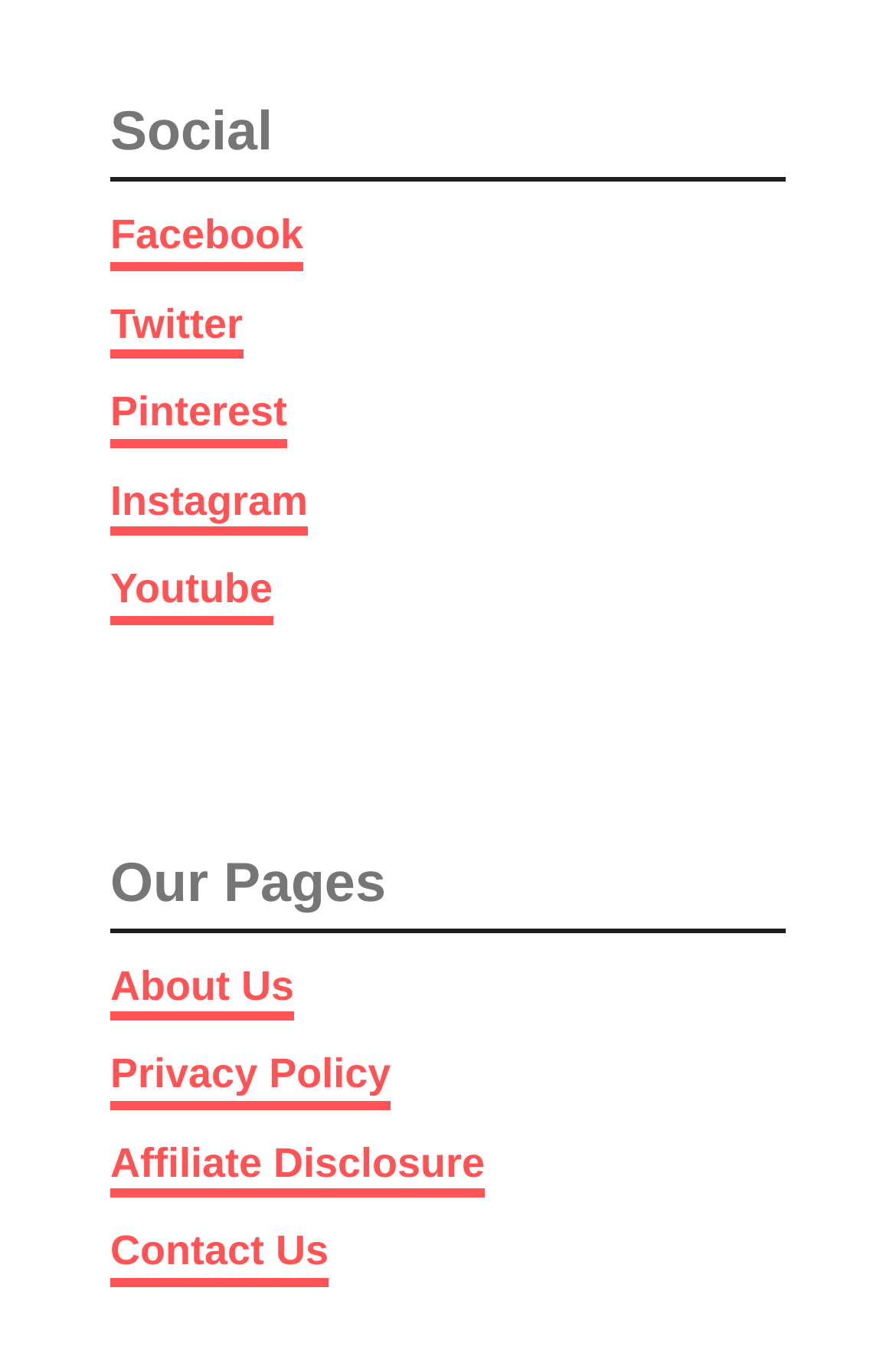What is the second social media link?
Can you offer a detailed and complete answer to this question?

I looked at the social media links and found that the second link is Twitter, which is located below the Facebook link and above the Pinterest link.